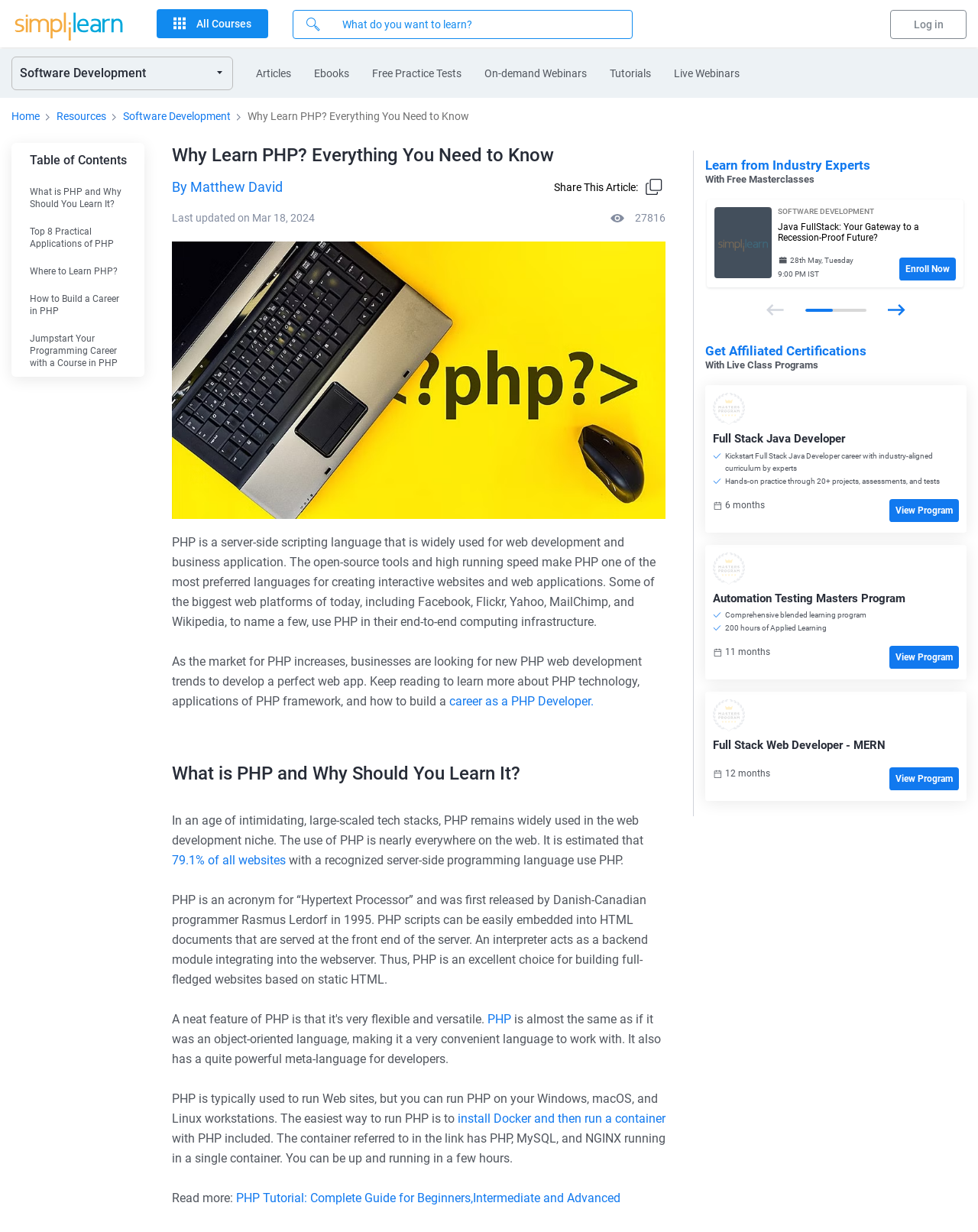What is the name of the programmer who first released PHP?
Provide an in-depth answer to the question, covering all aspects.

According to the webpage content, PHP was first released by Danish-Canadian programmer Rasmus Lerdorf in 1995.